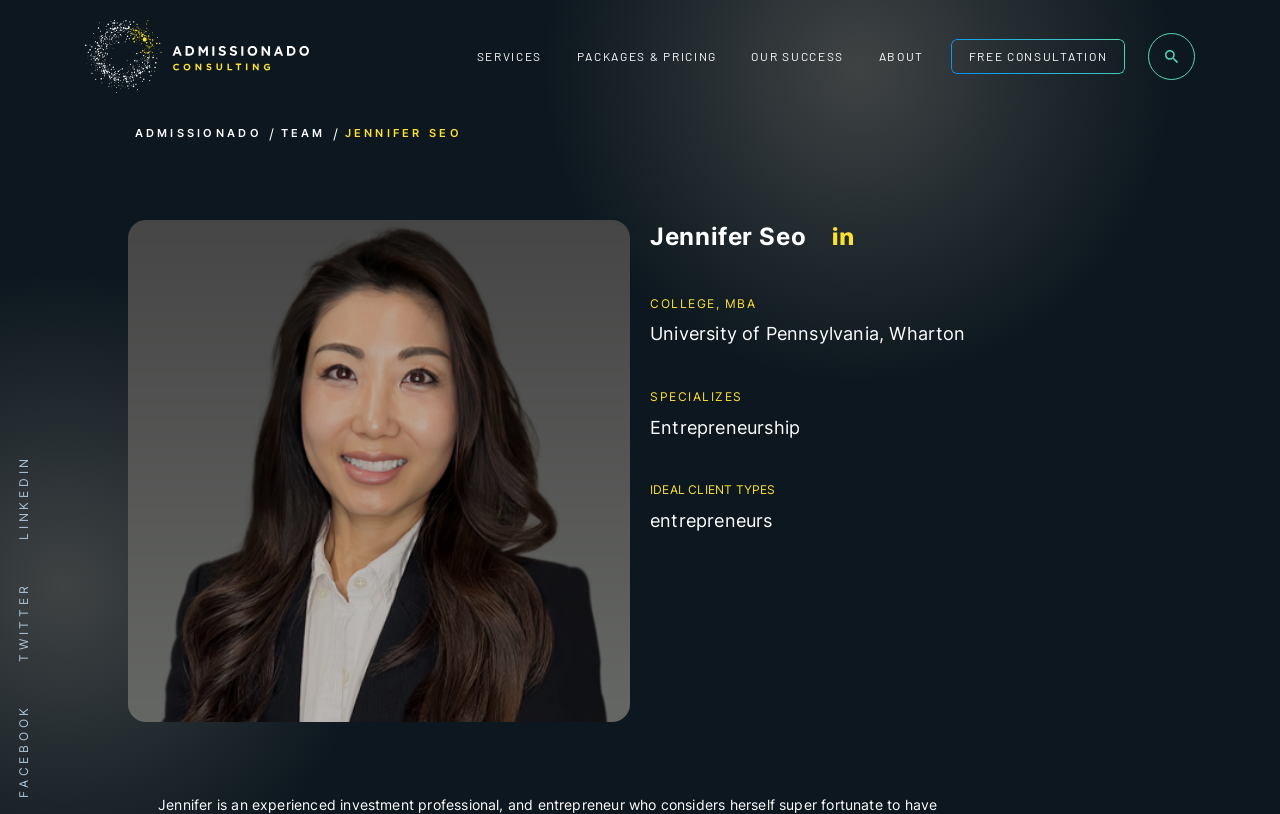Predict the bounding box of the UI element based on this description: "Packages & Pricing".

[0.437, 0.048, 0.574, 0.091]